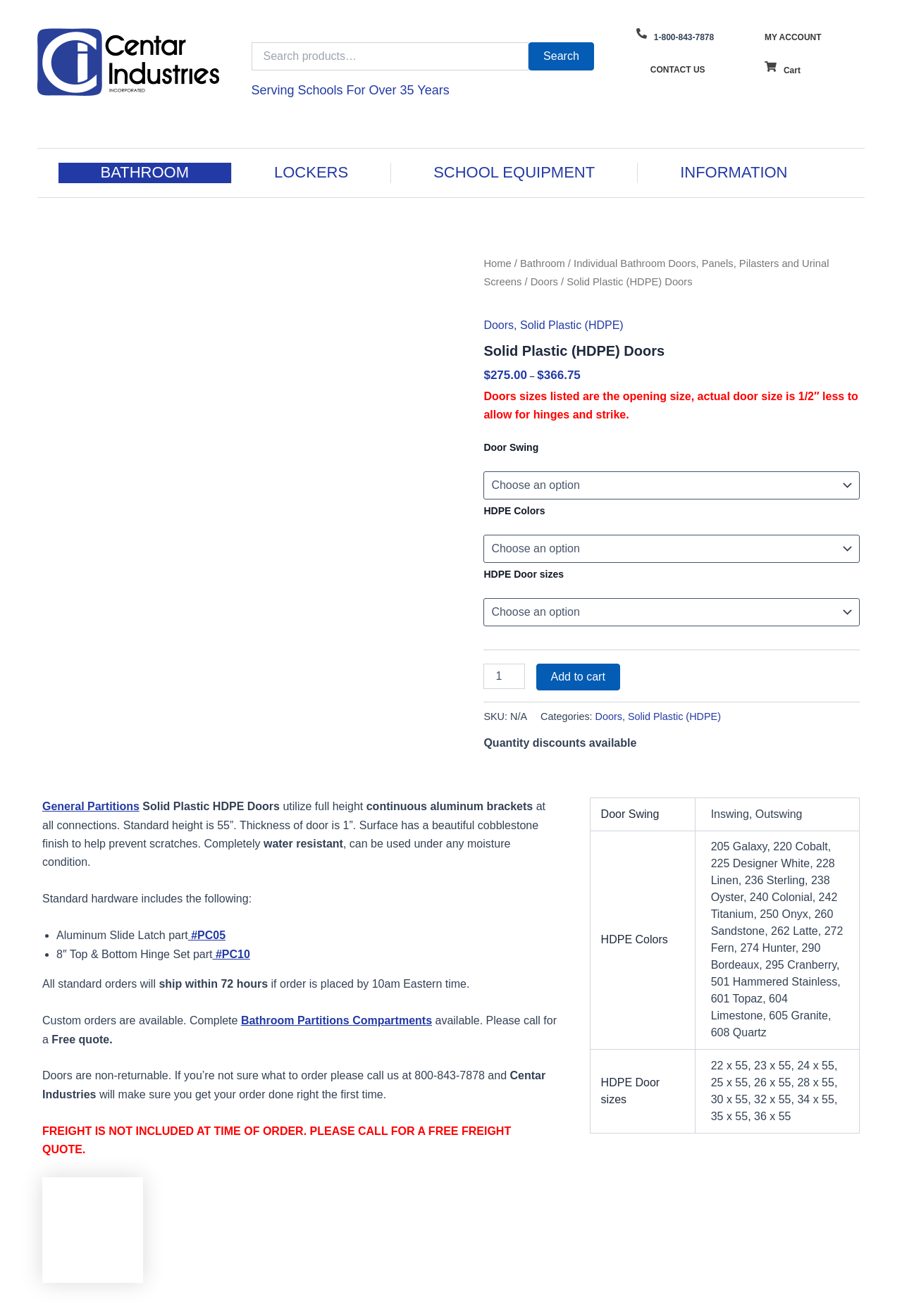Identify the bounding box coordinates for the element you need to click to achieve the following task: "Add to cart". Provide the bounding box coordinates as four float numbers between 0 and 1, in the form [left, top, right, bottom].

[0.594, 0.504, 0.687, 0.524]